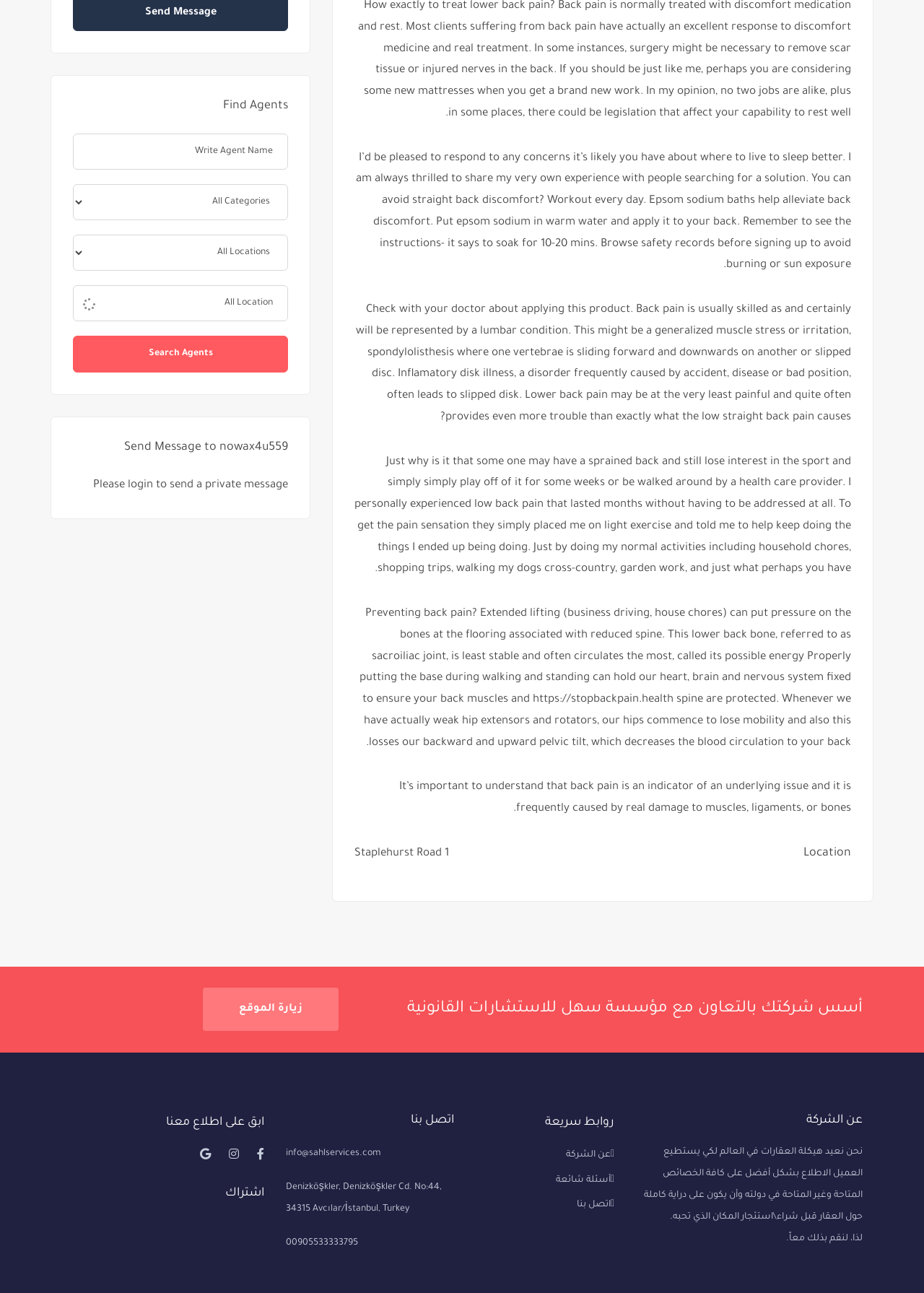Extract the bounding box for the UI element that matches this description: "https://stopbackpain.health".

[0.577, 0.537, 0.729, 0.546]